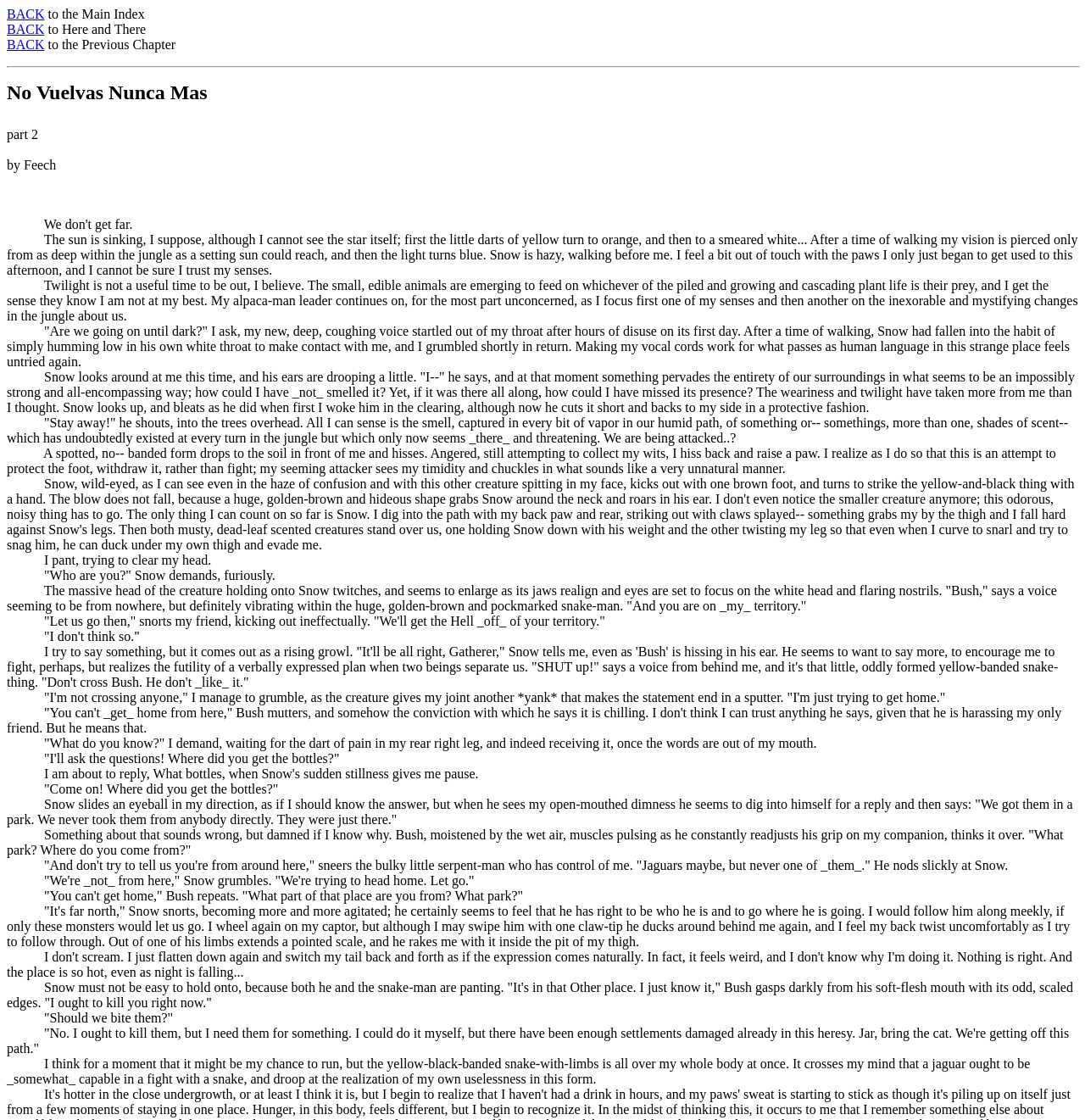What is Snow's action when Bush is hissing in his ear?
Based on the image, answer the question in a detailed manner.

When Bush is hissing in Snow's ear, Snow kicks out ineffectually, as mentioned in the text.